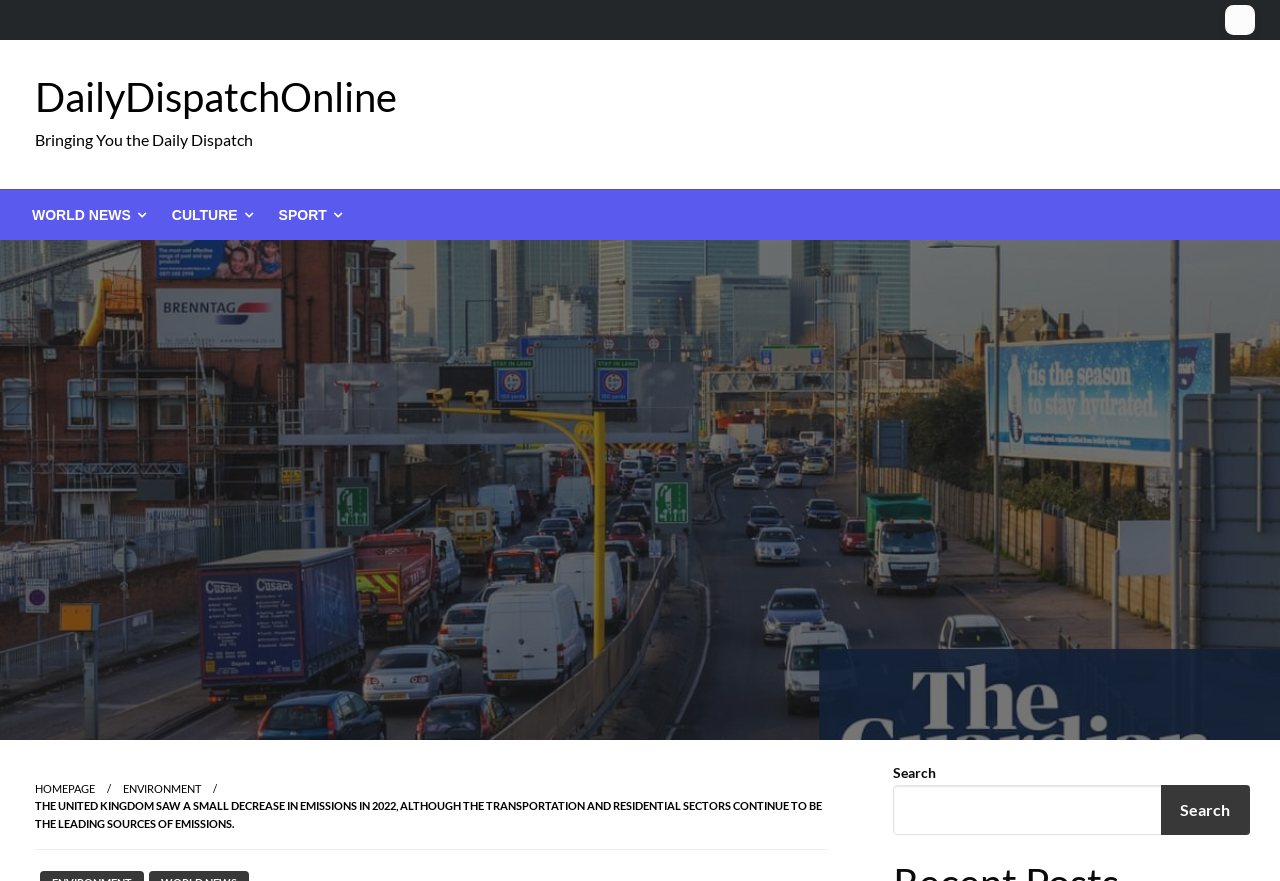Determine the bounding box coordinates of the clickable area required to perform the following instruction: "Click on the DailyDispatchOnline link". The coordinates should be represented as four float numbers between 0 and 1: [left, top, right, bottom].

[0.027, 0.083, 0.31, 0.137]